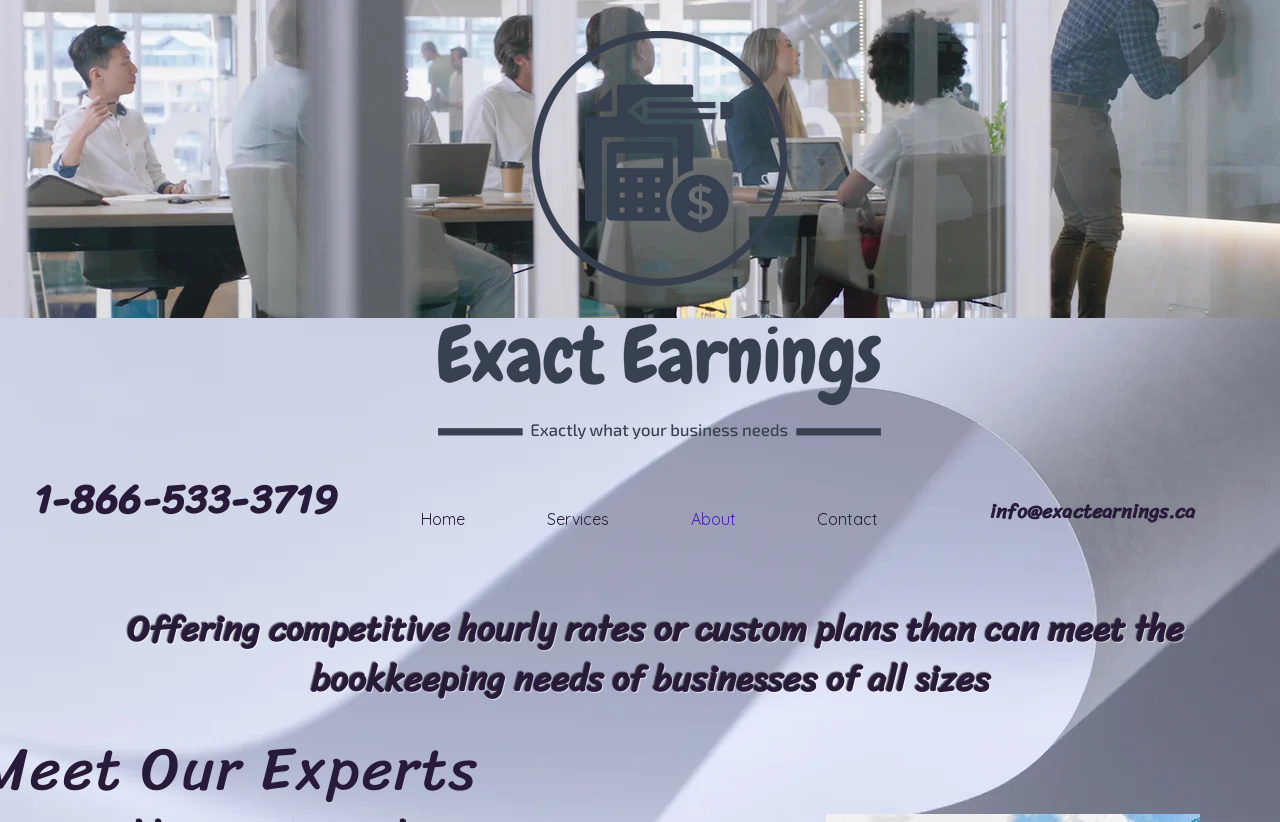Using the description "info@exactearnings.ca", locate and provide the bounding box of the UI element.

[0.773, 0.601, 0.934, 0.644]